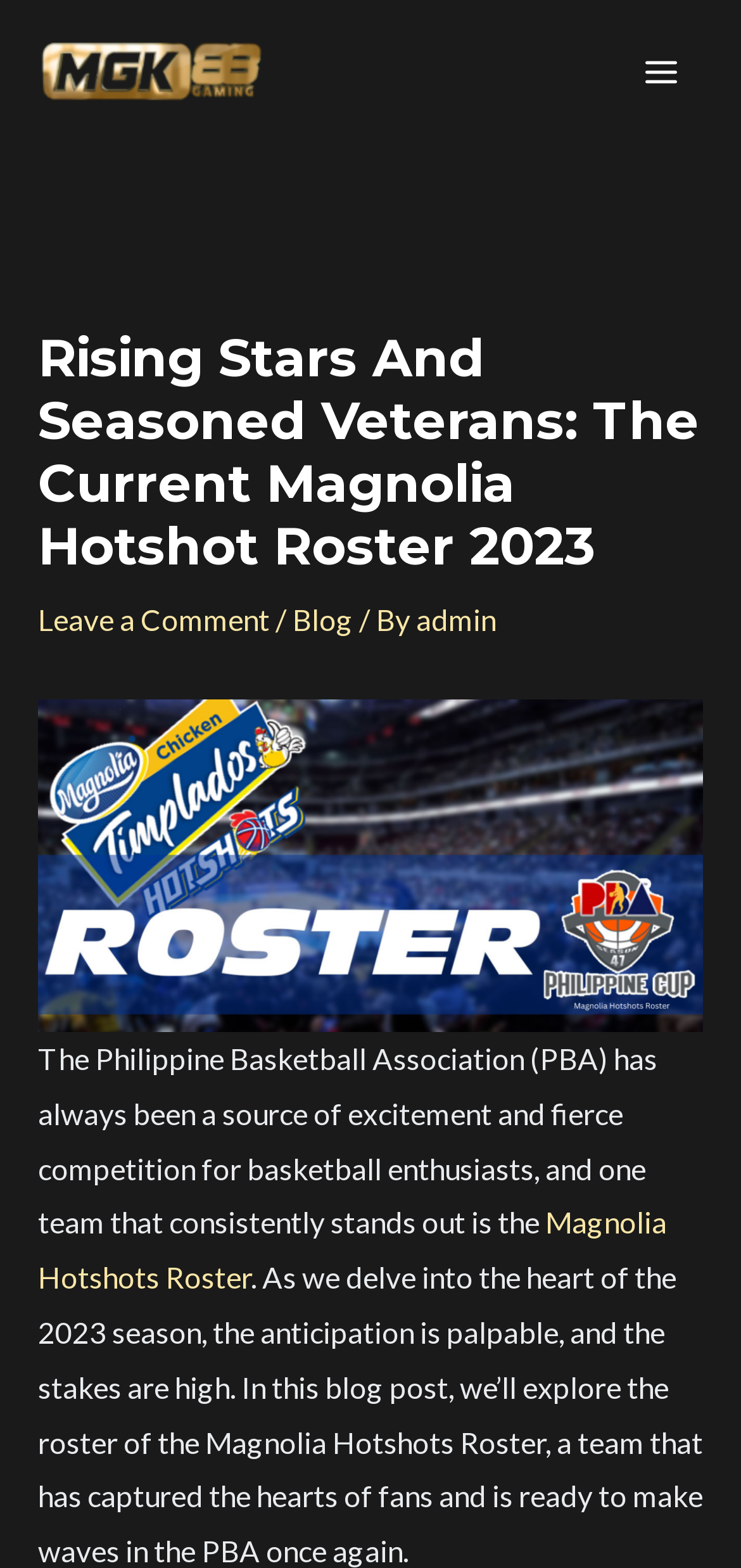Based on the image, provide a detailed and complete answer to the question: 
What is the format of the article on this webpage?

By analyzing the webpage content, I found that the article has a format similar to a blog post, with a title, text, and links to other articles or comments, which suggests that it is a blog post.